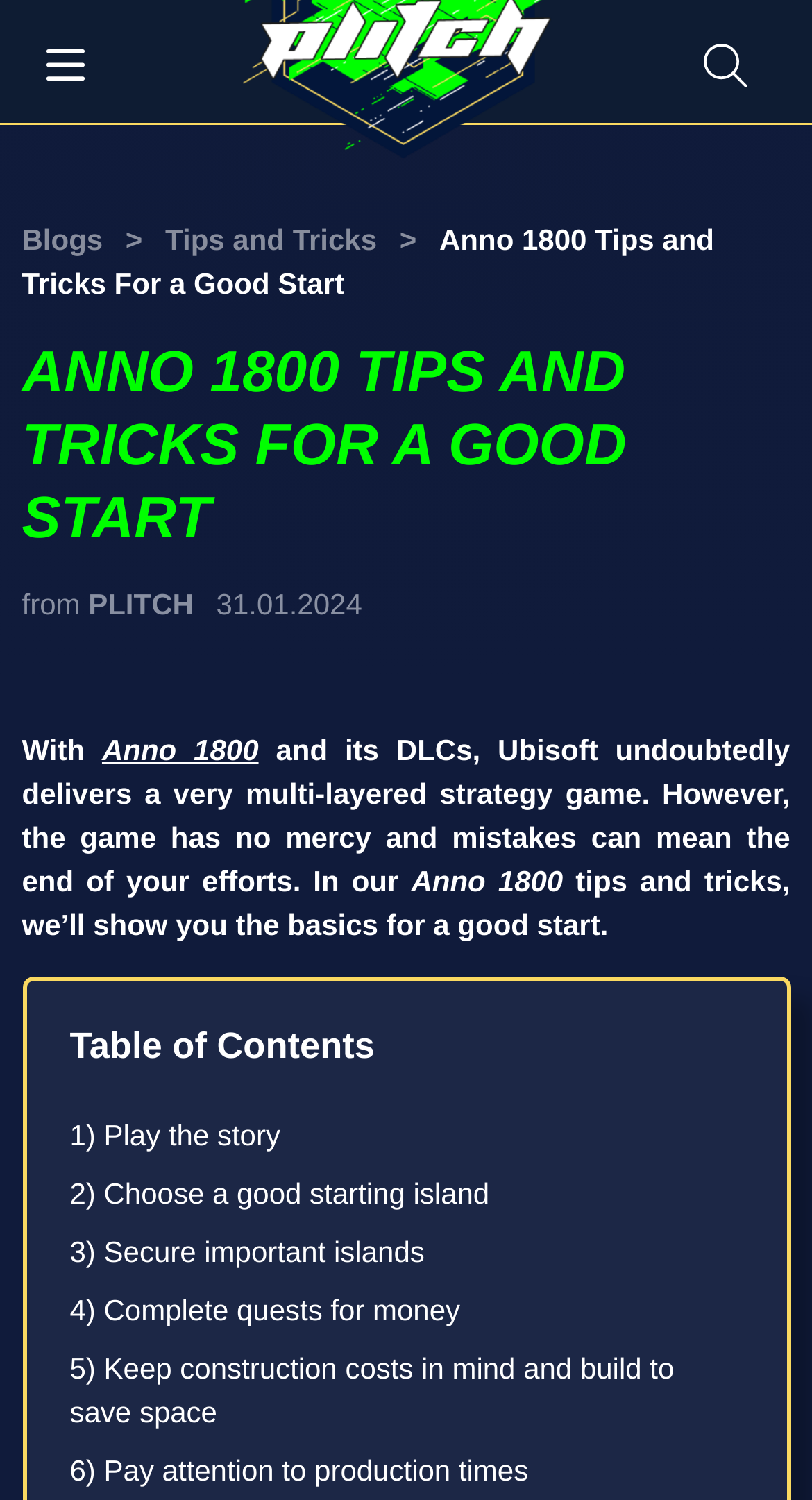Please give the bounding box coordinates of the area that should be clicked to fulfill the following instruction: "View 1) Play the story". The coordinates should be in the format of four float numbers from 0 to 1, i.e., [left, top, right, bottom].

[0.086, 0.743, 0.345, 0.772]